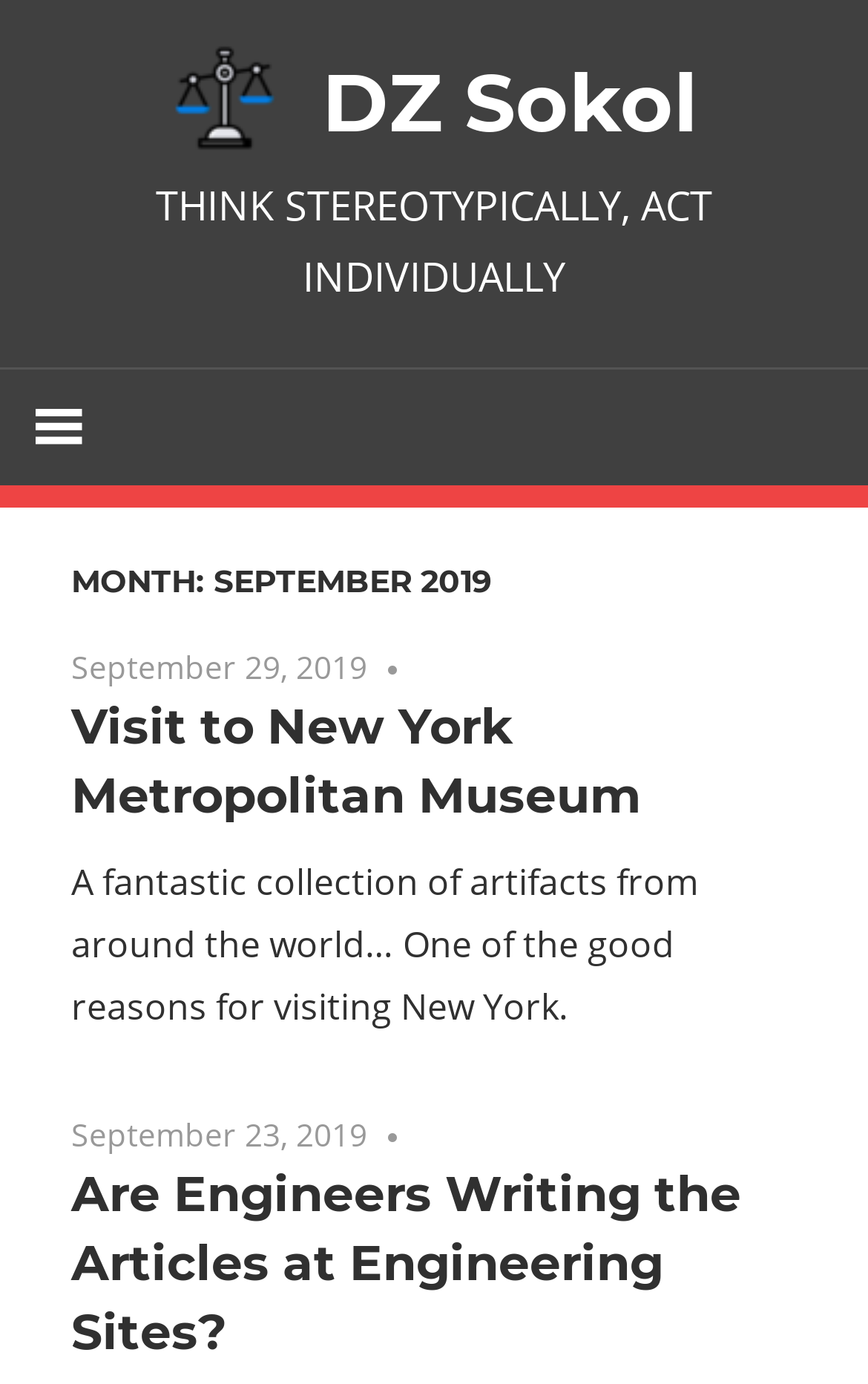What is the theme of the article on September 29, 2019?
Using the image as a reference, answer the question in detail.

By looking at the article section of the webpage, we can see that there is a link with the text 'September 29, 2019' and a heading with the text 'Visit to New York Metropolitan Museum'. This suggests that the theme of the article on September 29, 2019 is a visit to the New York Metropolitan Museum.